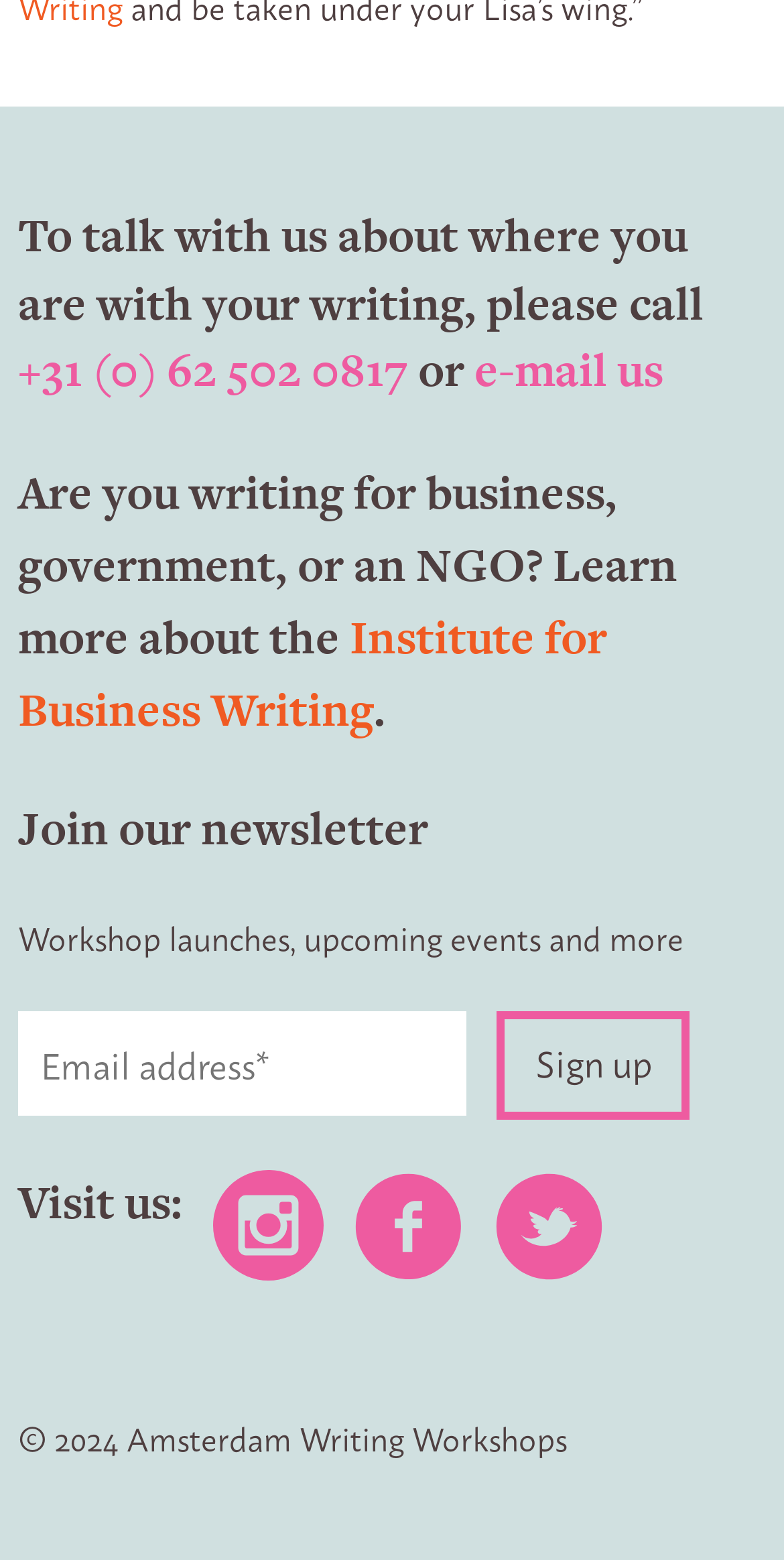Select the bounding box coordinates of the element I need to click to carry out the following instruction: "Call the phone number".

[0.023, 0.217, 0.521, 0.258]